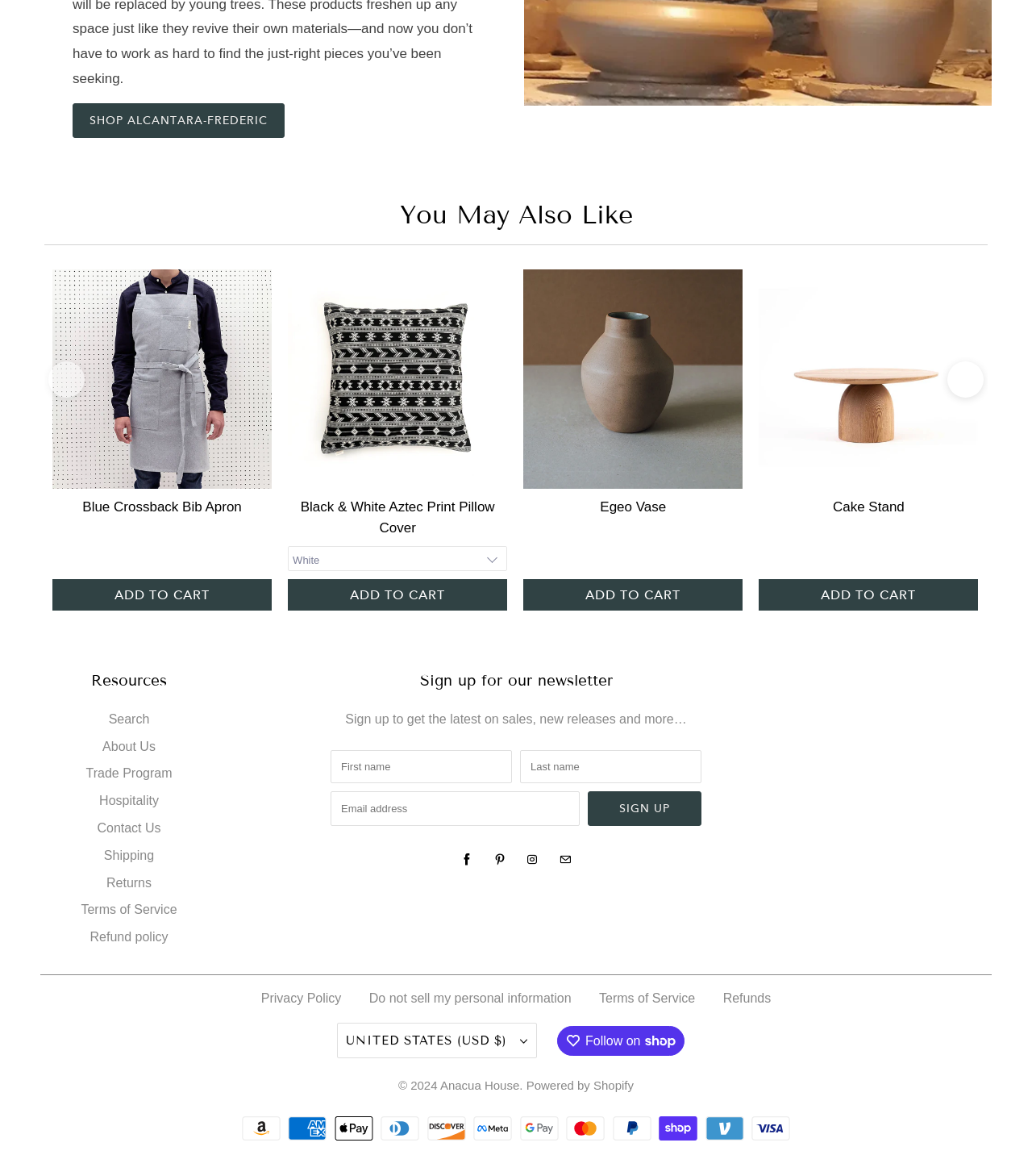Determine the bounding box coordinates of the region that needs to be clicked to achieve the task: "Click the 'Search' link".

[0.105, 0.606, 0.145, 0.617]